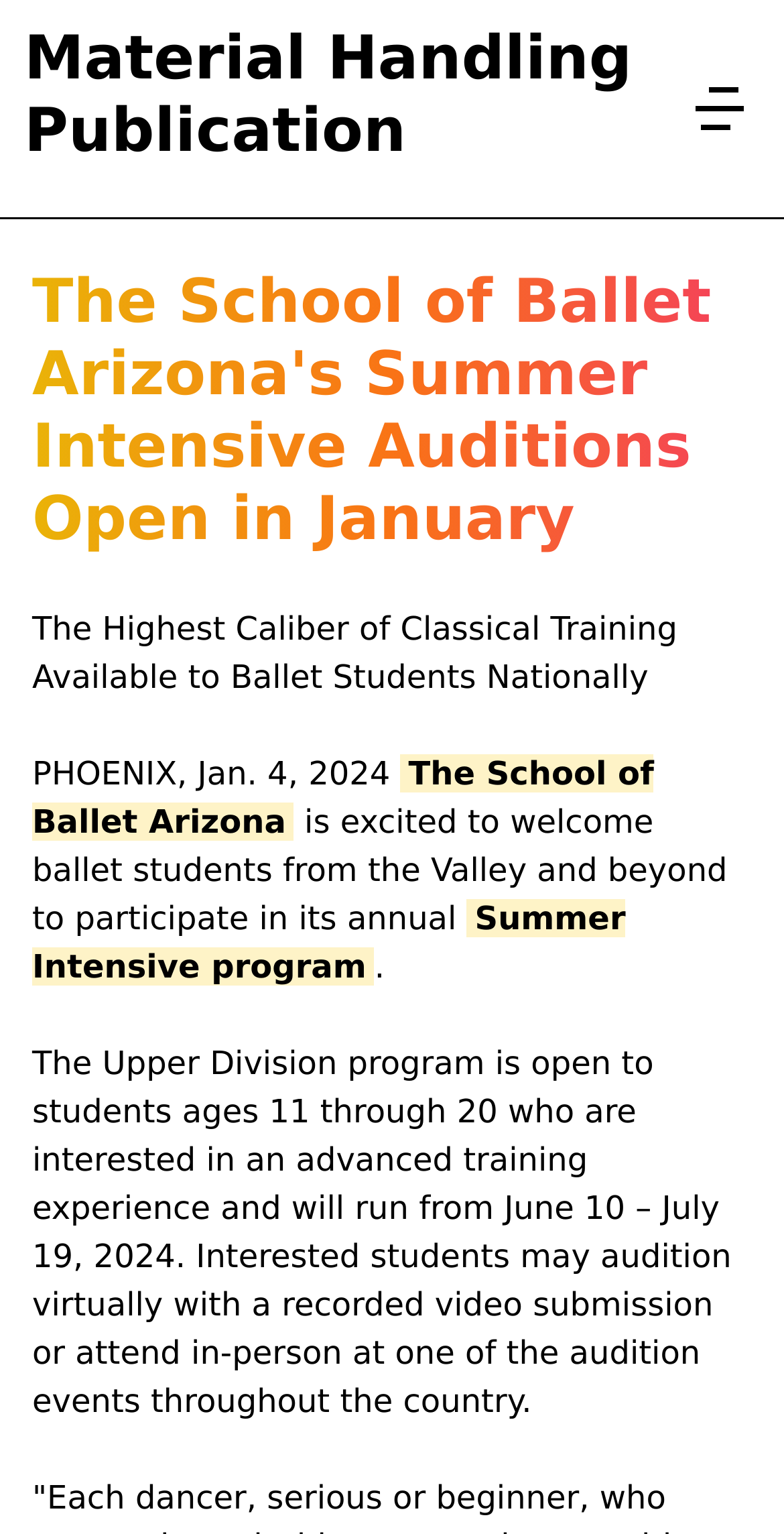Provide a single word or phrase answer to the question: 
What are the two ways to audition for the Summer Intensive program?

virtually or in-person